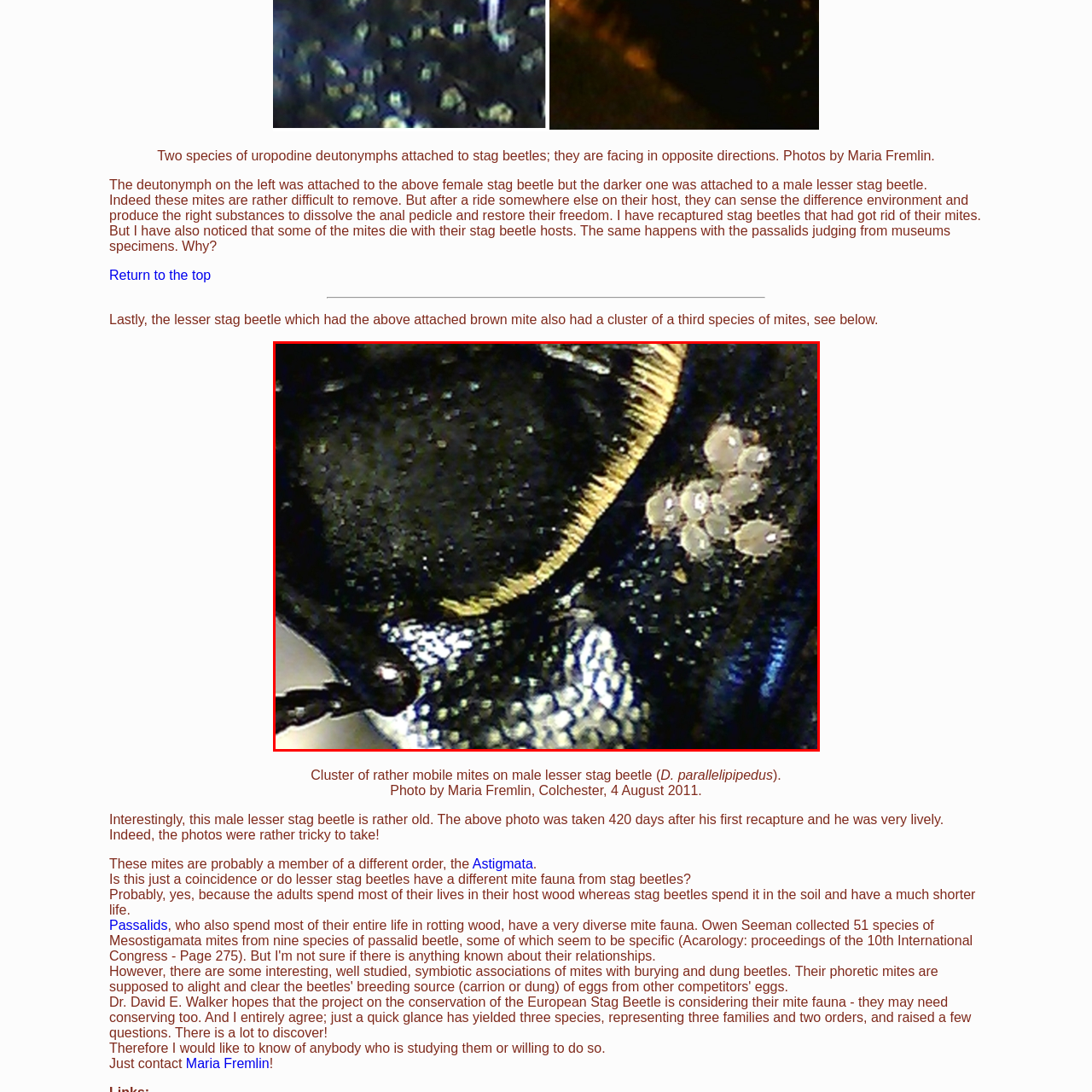Notice the image within the red frame, Who captured the photograph?
 Your response should be a single word or phrase.

Maria Fremlin